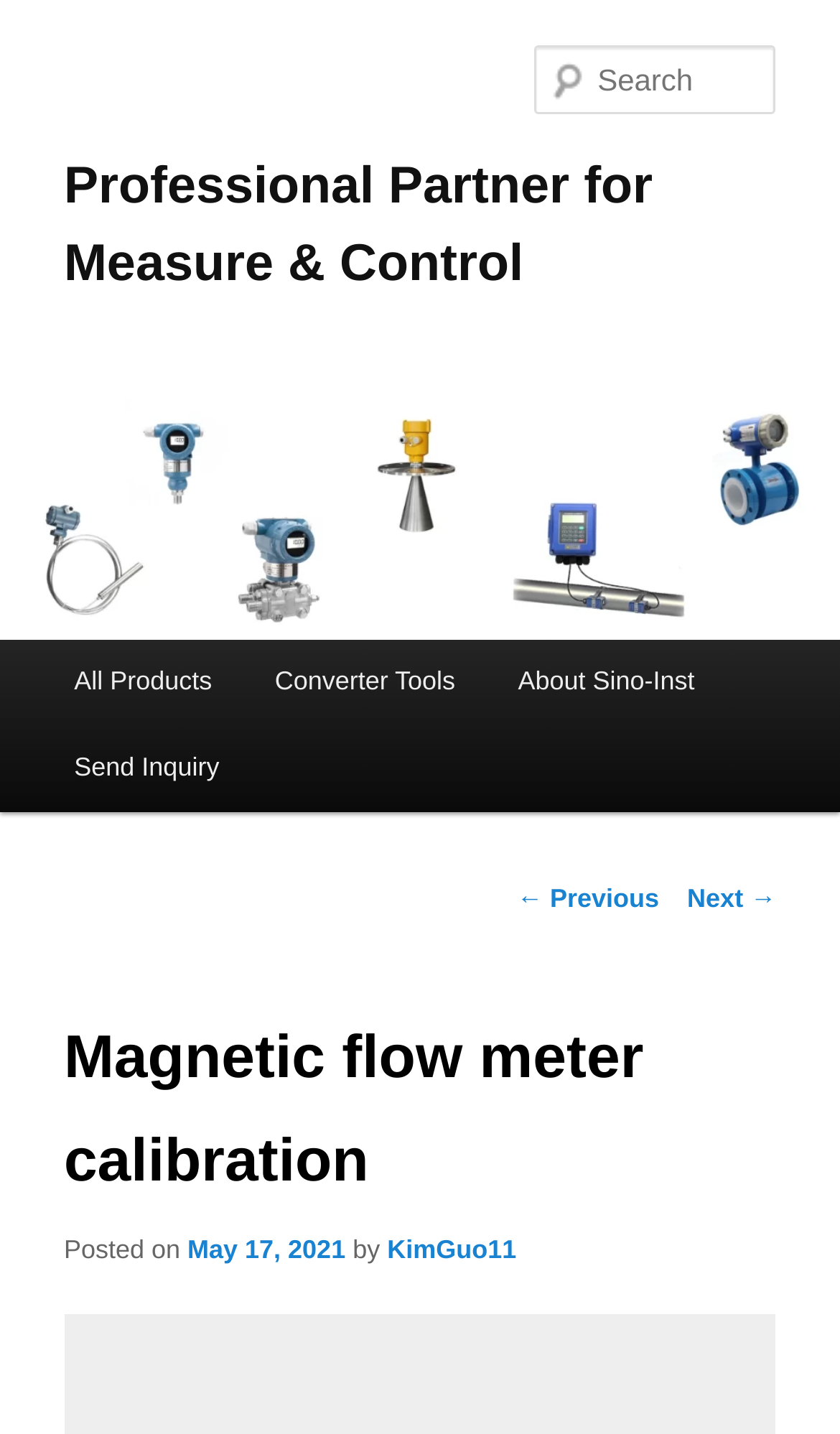Please locate the UI element described by "KimGuo11" and provide its bounding box coordinates.

[0.461, 0.861, 0.615, 0.882]